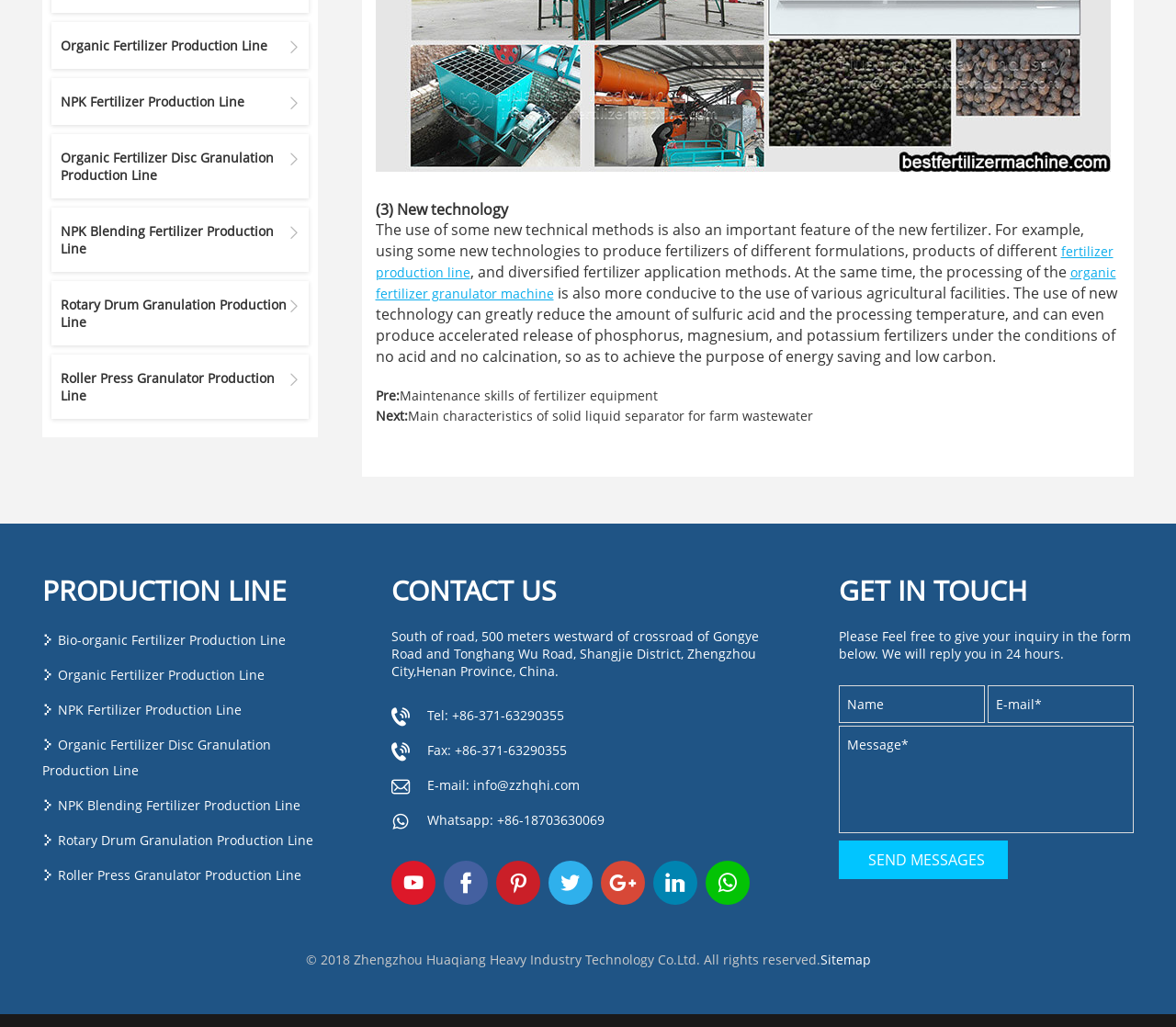Please identify the coordinates of the bounding box that should be clicked to fulfill this instruction: "Click on the 'Organic Fertilizer Production Line' link".

[0.052, 0.022, 0.255, 0.067]